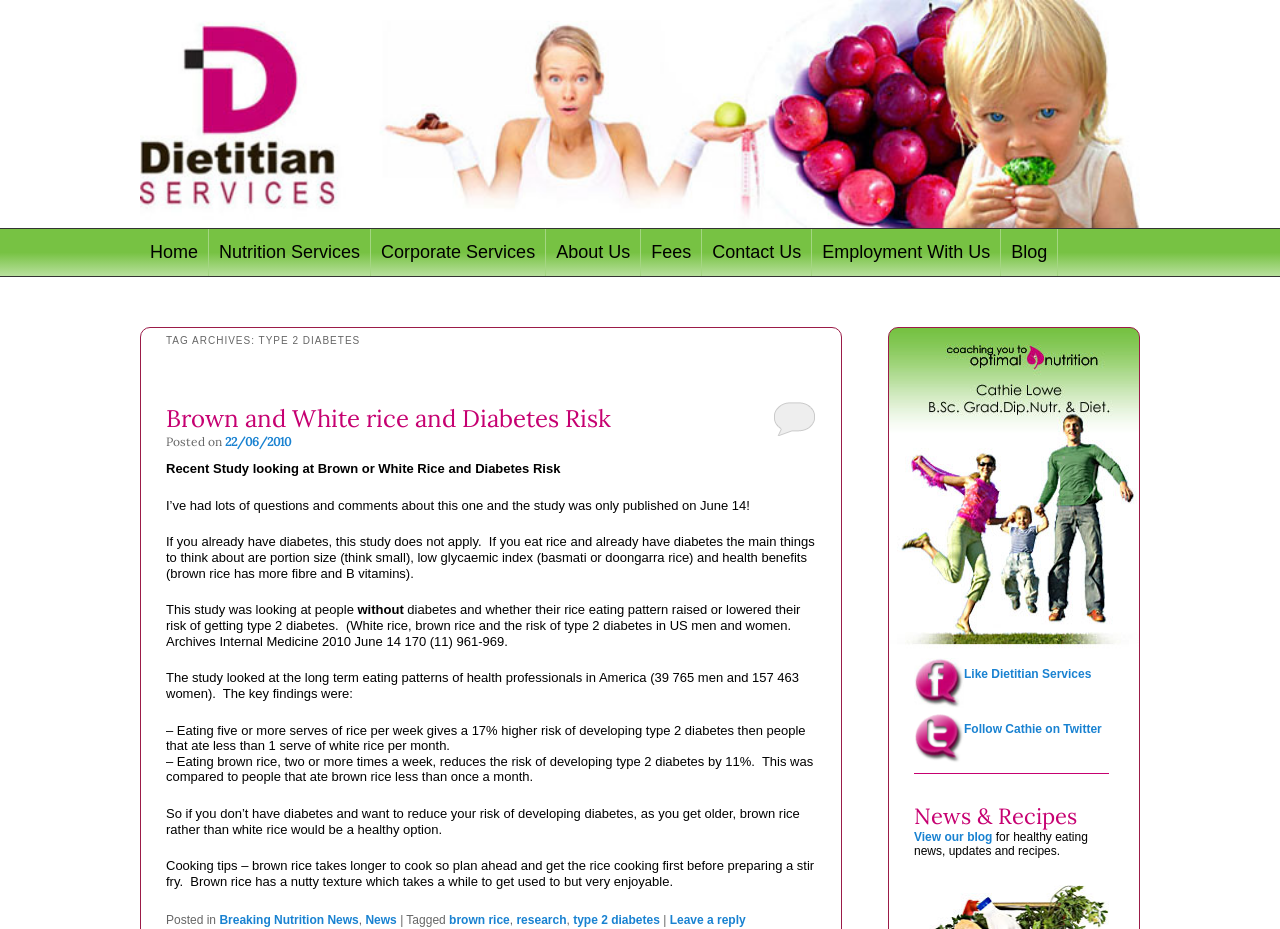Please provide a comprehensive response to the question below by analyzing the image: 
What is the benefit of eating brown rice two or more times a week?

According to the blog post, eating brown rice two or more times a week reduces the risk of developing type 2 diabetes by 11% compared to people who eat brown rice less than once a month.